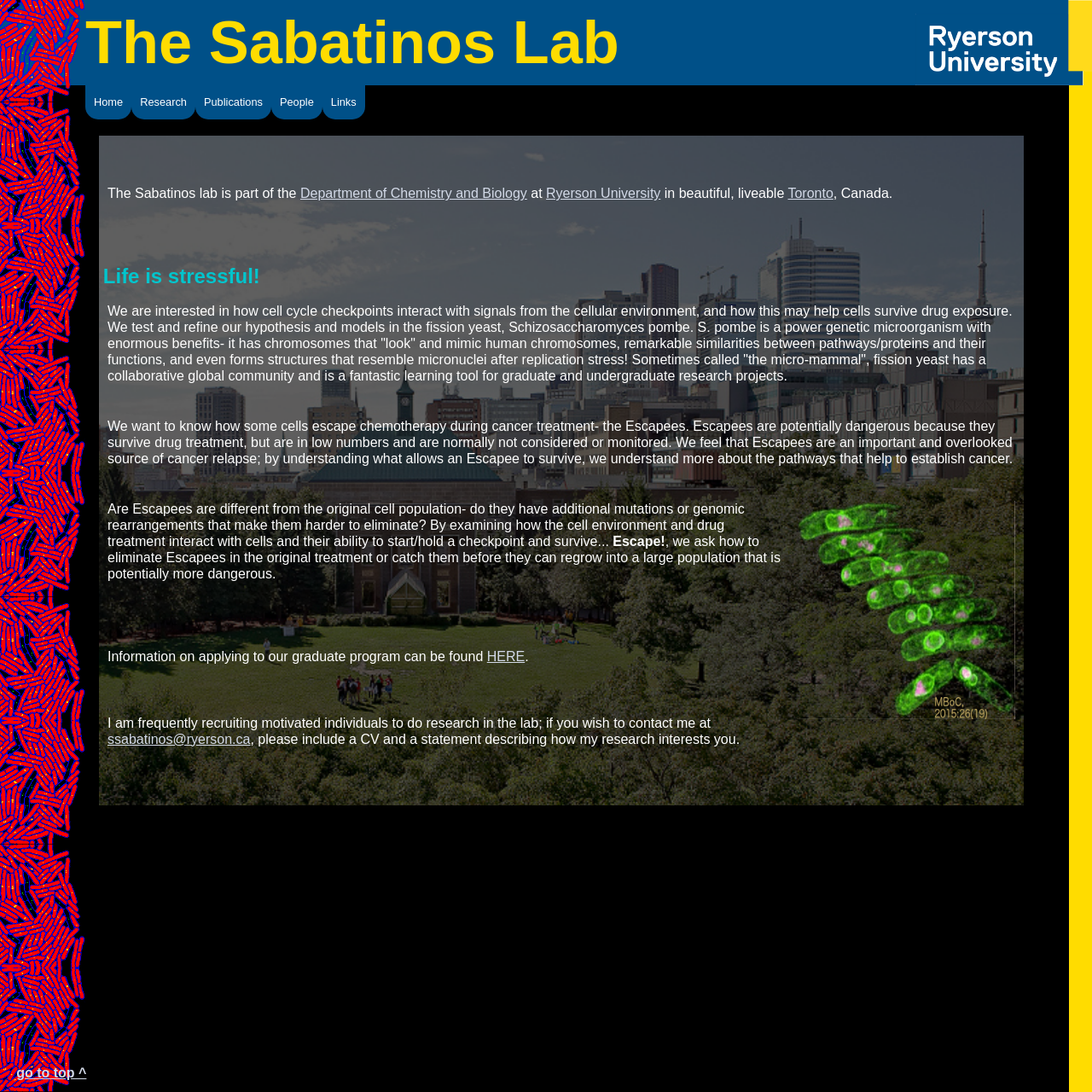What is the research focus of the lab?
Could you answer the question with a detailed and thorough explanation?

The research focus of the lab can be inferred from the text descriptions on the webpage, which discuss the lab's interest in how cell cycle checkpoints interact with signals from the cellular environment and how this relates to cancer treatment and the survival of cancer cells.